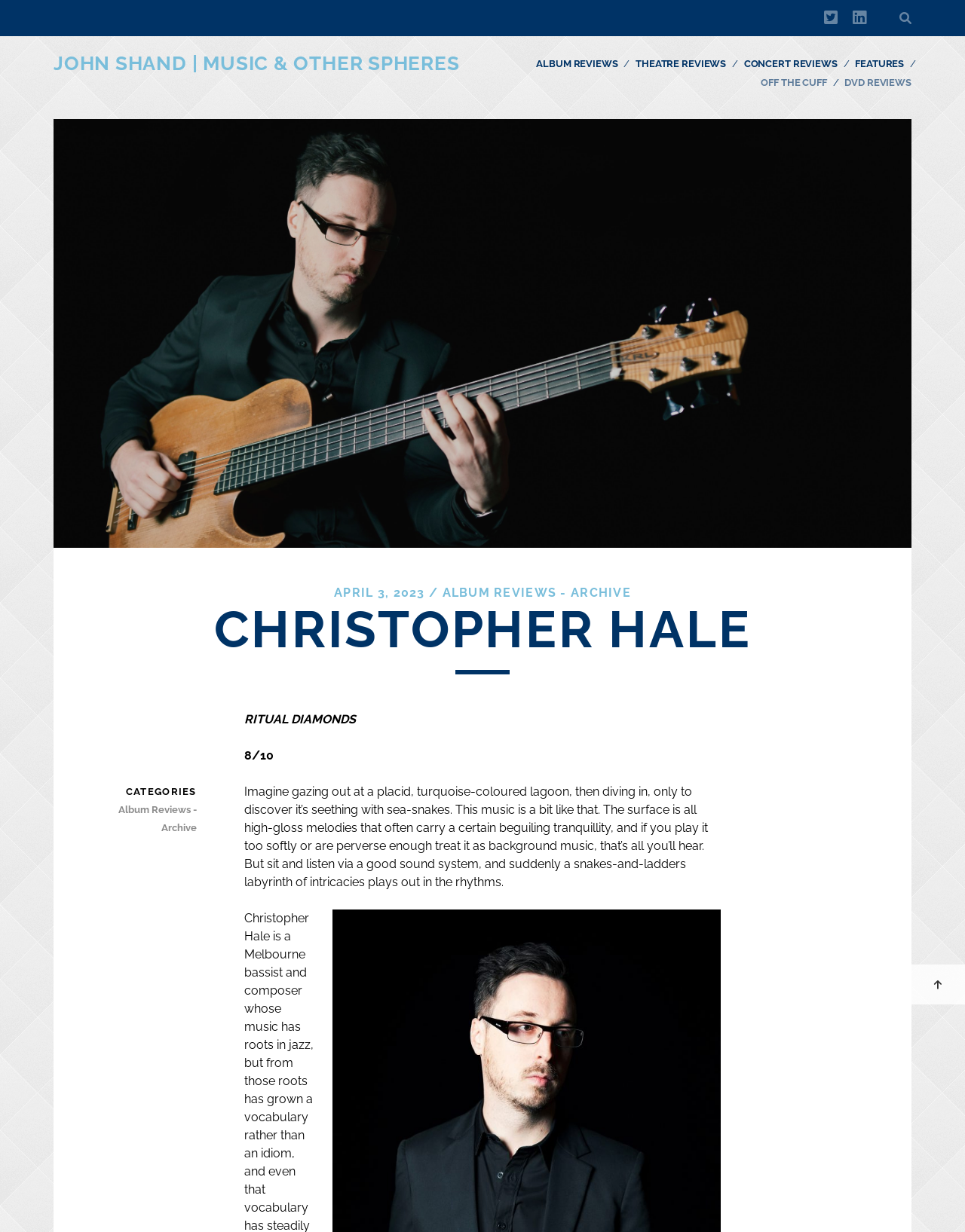Pinpoint the bounding box coordinates of the clickable area necessary to execute the following instruction: "Click the LinkedIn icon". The coordinates should be given as four float numbers between 0 and 1, namely [left, top, right, bottom].

[0.883, 0.004, 0.897, 0.026]